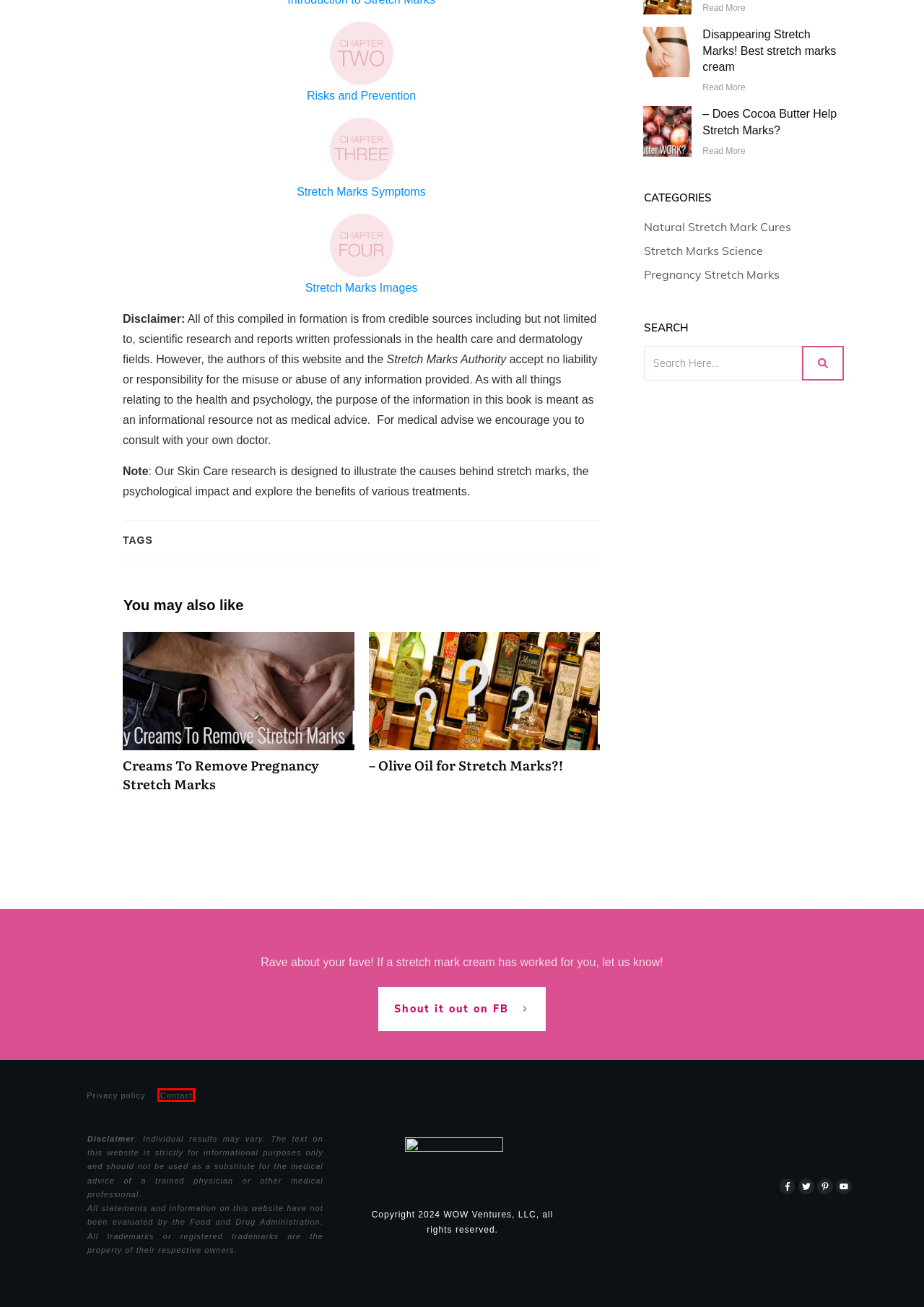Review the screenshot of a webpage which includes a red bounding box around an element. Select the description that best fits the new webpage once the element in the bounding box is clicked. Here are the candidates:
A. Stretch Marks Symptoms - Stretch Marks Authority
B. Stretch Marks Science Archives - Stretch Marks Authority
C. Terms of Use / Privacy Policy - Stretch Marks Authority
D. Disappearing Stretch Marks! Best stretch marks cream - Stretch Marks Authority
E. - Does Cocoa Butter Help Stretch Marks? - Stretch Marks Authority
F. Best Stretch Marks Removal Cream | Treatments and Remedies
G. Contact Us - Stretch Marks Authority
H. Stretch Marks Images - Stretch Marks Authority

G